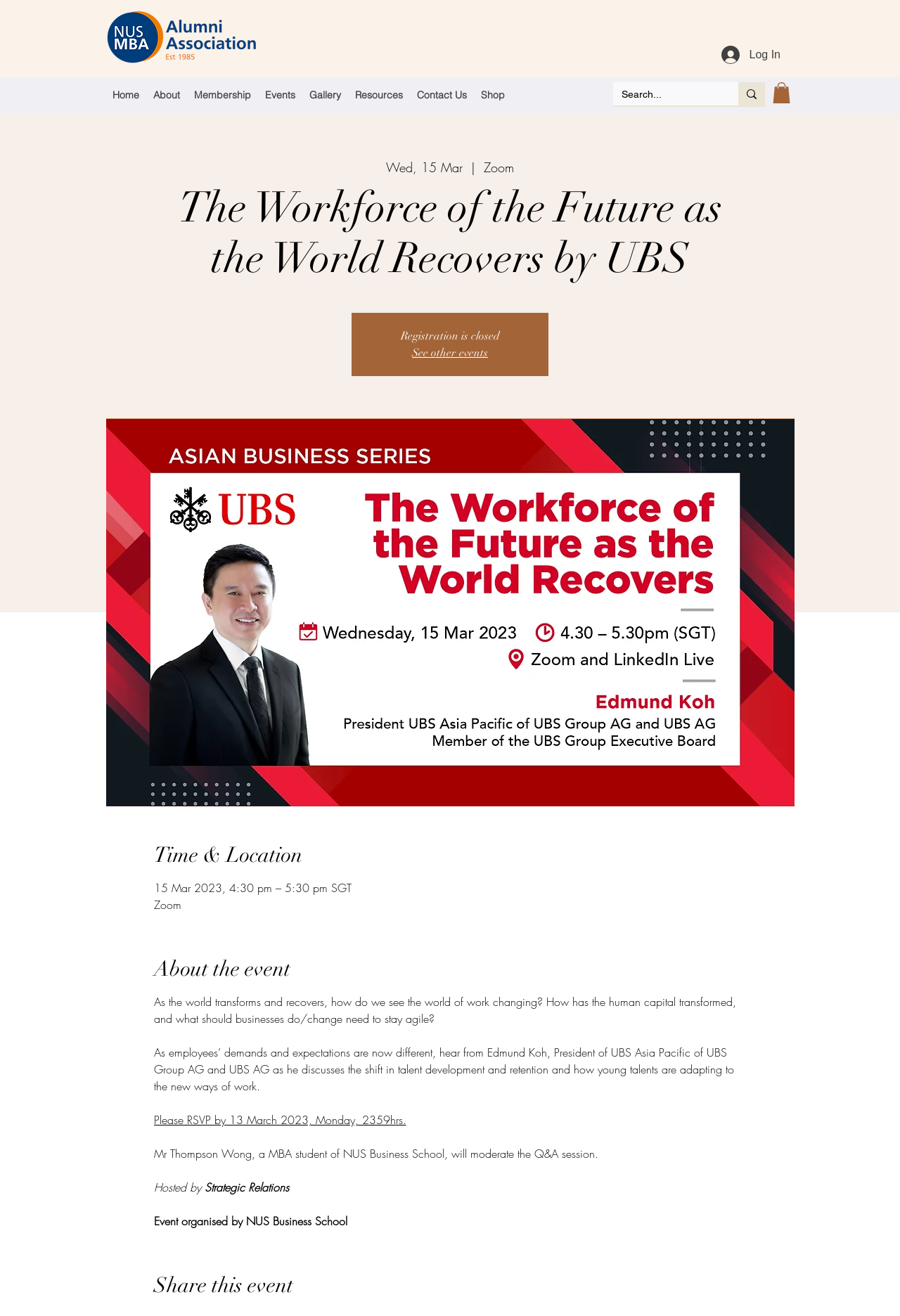Provide the bounding box coordinates, formatted as (top-left x, top-left y, bottom-right x, bottom-right y), with all values being floating point numbers between 0 and 1. Identify the bounding box of the UI element that matches the description: Resources

[0.387, 0.064, 0.455, 0.08]